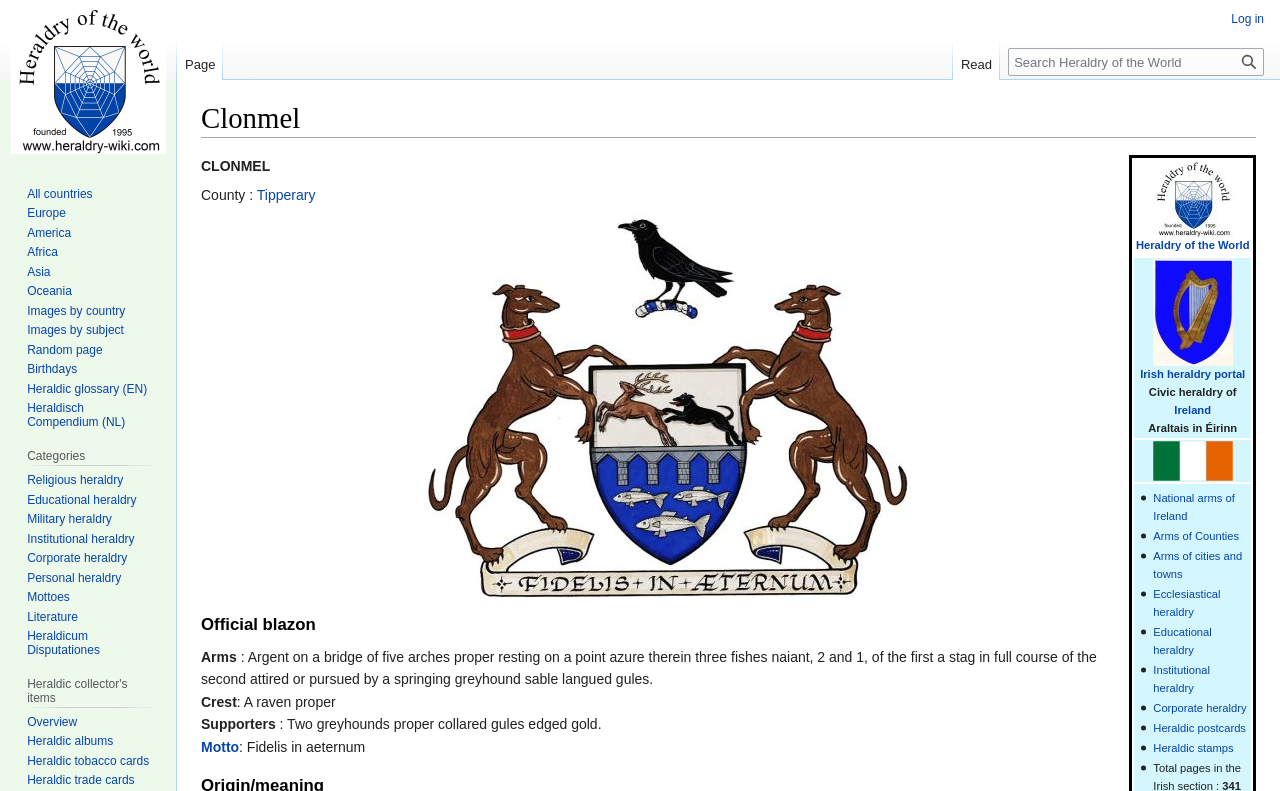Explain the webpage's design and content in an elaborate manner.

The webpage is about the Coat of Arms (crest) of Clonmel. At the top, there is a heading "Clonmel" followed by two links "Jump to navigation" and "Jump to search". Below these links, there is a row with a logo image "Logo-new.jpg" and a link "Heraldry of the World". 

In the next row, there is an image "Ireland.jpg" and links to "Irish heraldry portal", "Civic heraldry of Ireland", and "Araltais in Éirinn". The third row contains an image "Ireland-flag.jpg" and links to "National arms of Ireland", "Arms of Counties", "Arms of cities and towns", "Ecclesiastical heraldry", "Educational heraldry", "Institutional heraldry", "Corporate heraldry", "Heraldic postcards", and "Heraldic stamps".

On the left side, there is a section with the title "CLONMEL" and information about the county, including a link to "Tipperary". Below this section, there is an image of the "Arms (crest) of Clonmel" and a link to it.

The main content of the page is divided into sections, including "Official blazon", "Crest", "Supporters", and "Motto". The "Official blazon" section describes the coat of arms, while the "Crest" section describes a raven. The "Supporters" section describes two greyhounds, and the "Motto" section displays the motto "Fidelis in aeternum".

At the top right, there are navigation menus, including "Personal tools", "Namespaces", "Views", and "Search". The search bar allows users to search for content within "Heraldry of the World". There are also links to visit the main page, access all countries, and explore different regions and topics related to heraldry.